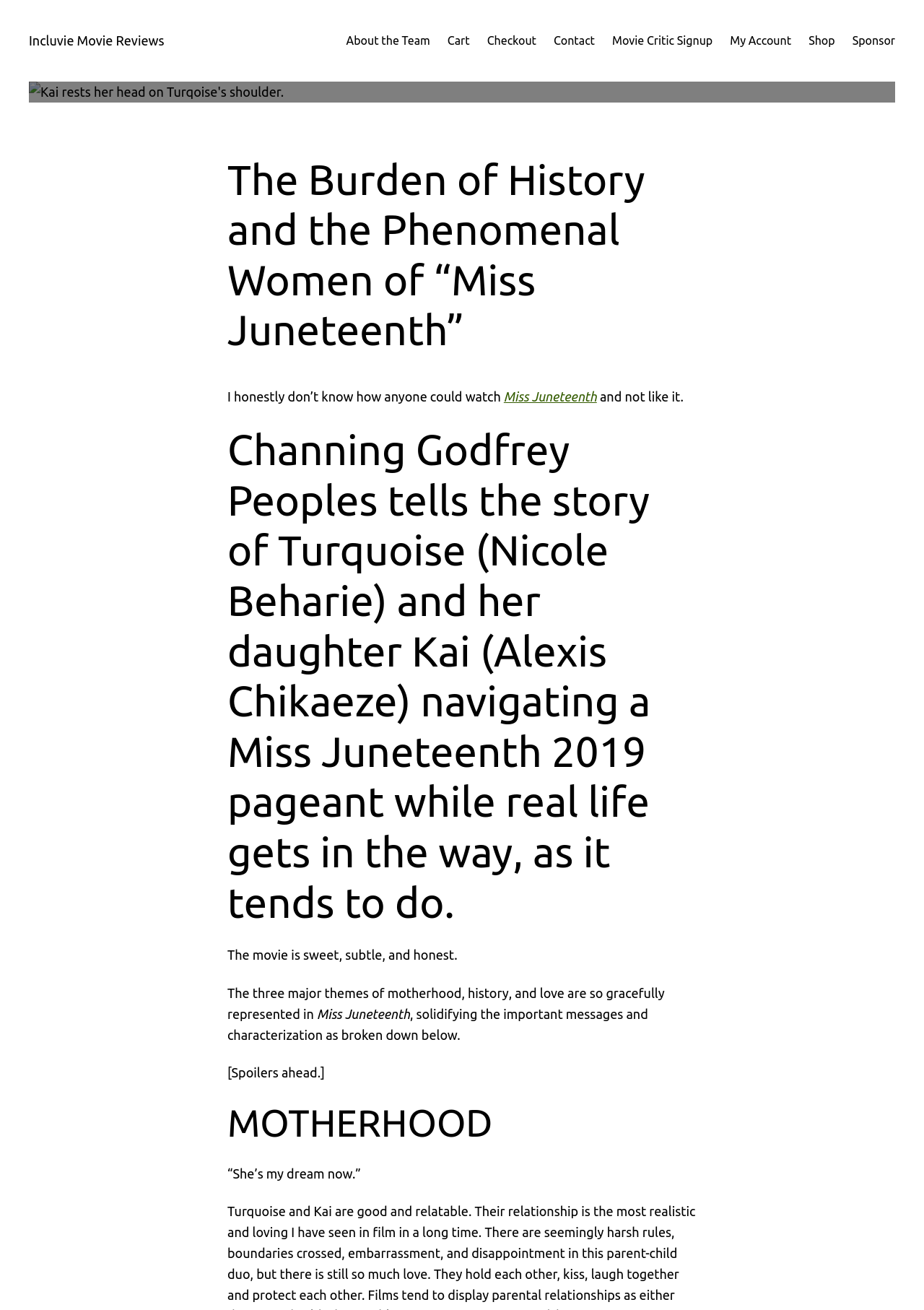Determine the coordinates of the bounding box for the clickable area needed to execute this instruction: "Check out the 'Cart'".

[0.484, 0.024, 0.508, 0.038]